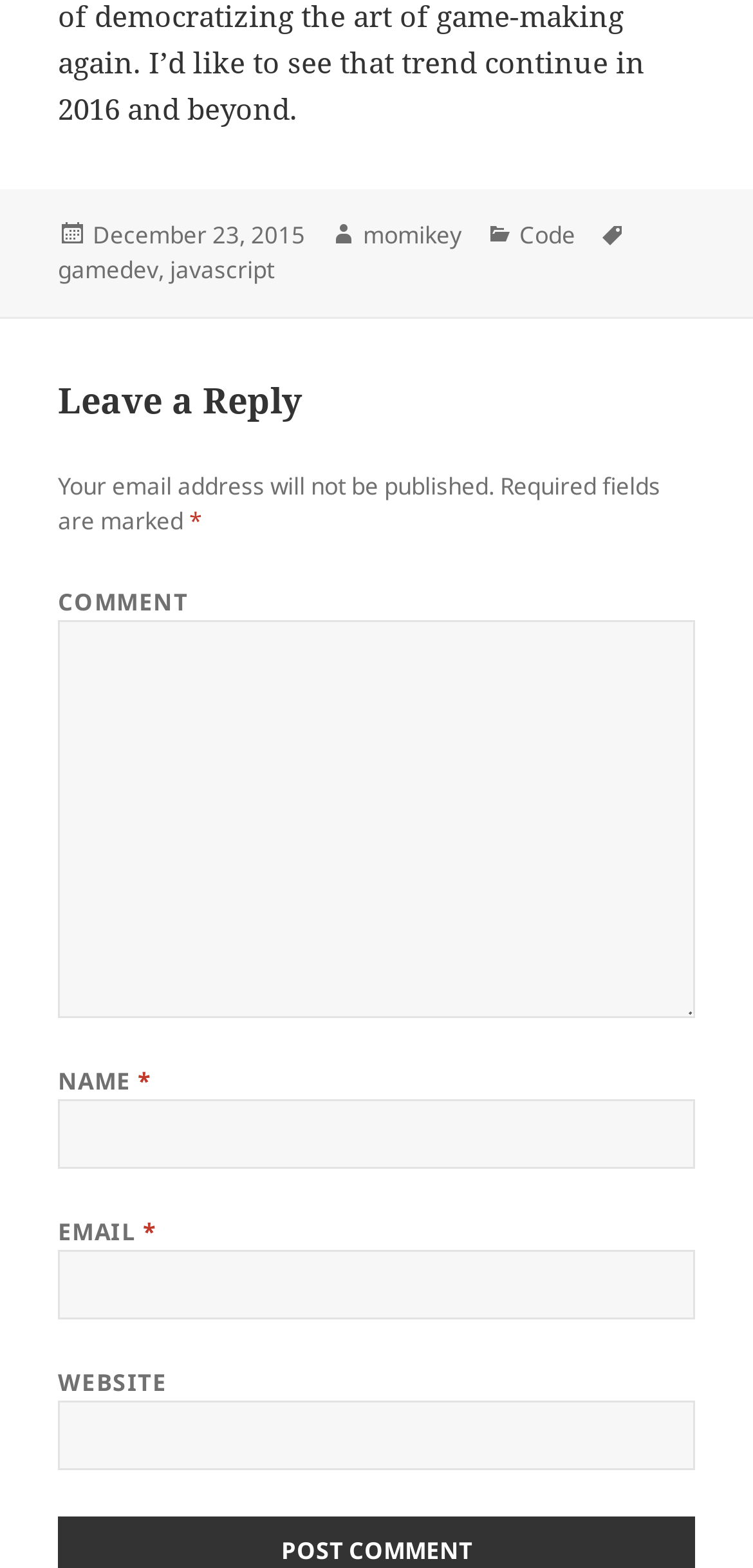Provide a one-word or brief phrase answer to the question:
What is the required field marked with an asterisk?

NAME and EMAIL